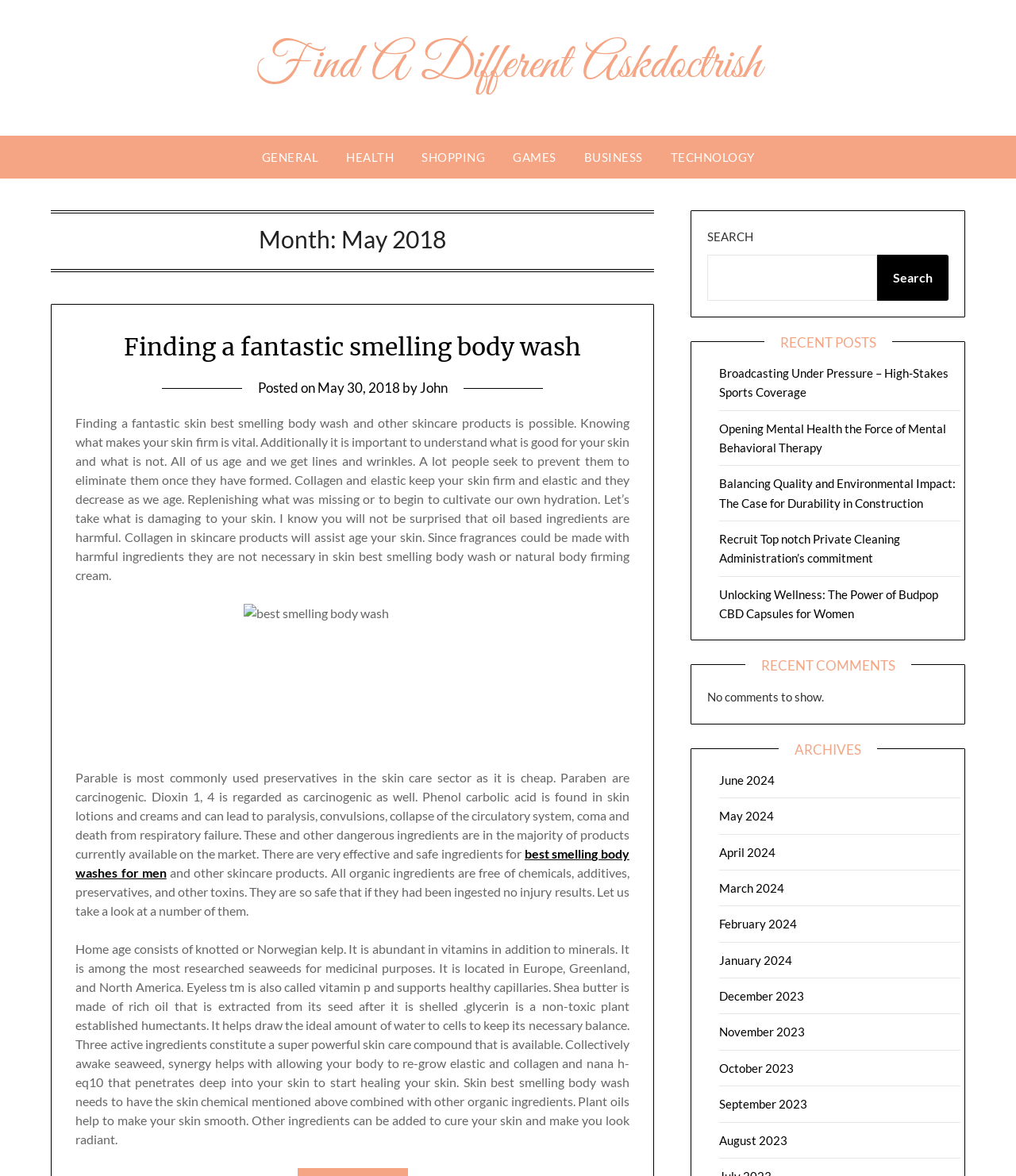Please specify the bounding box coordinates for the clickable region that will help you carry out the instruction: "Click on the 'GENERAL' link".

[0.245, 0.115, 0.326, 0.152]